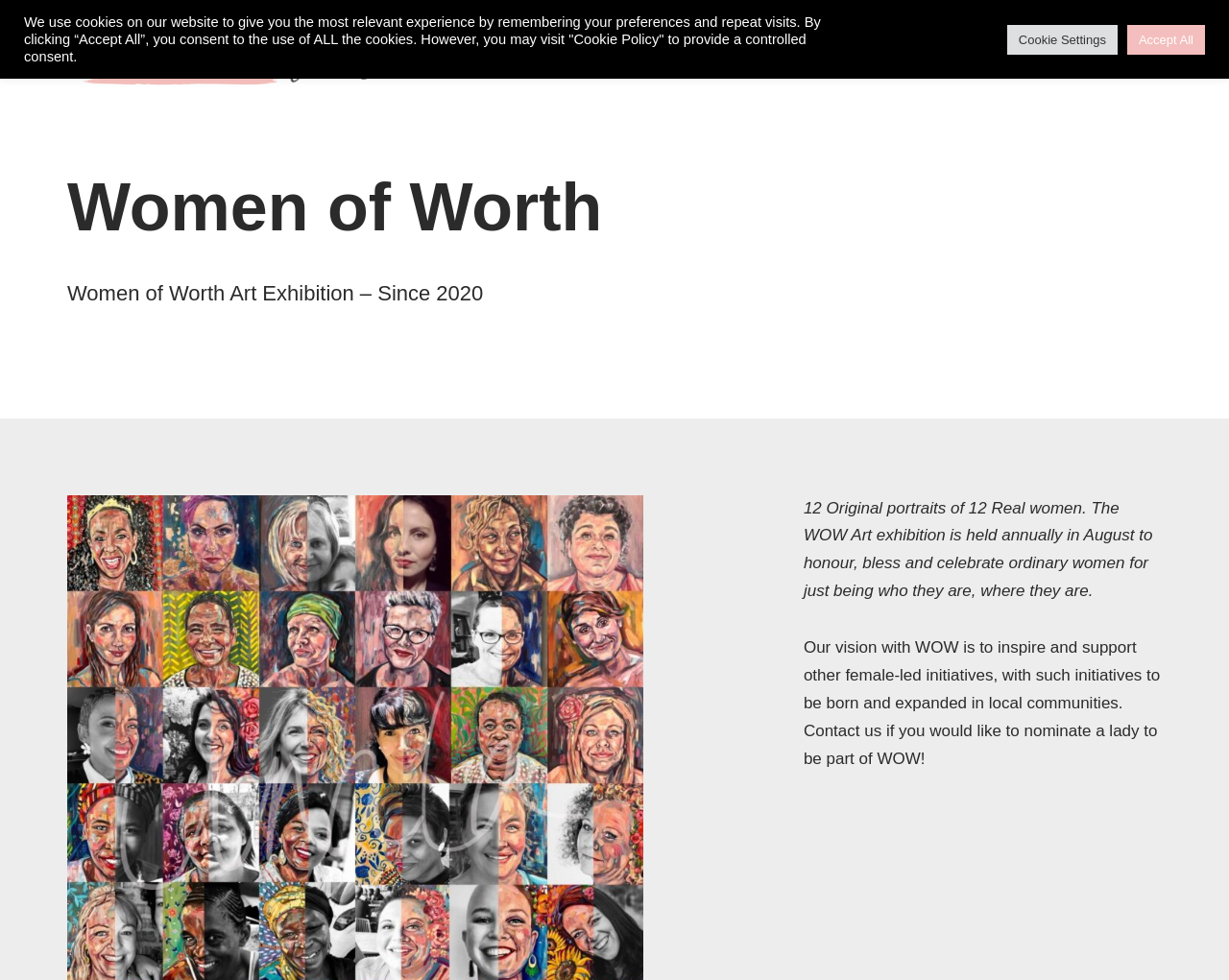Please find the bounding box for the UI element described by: "Fundraisers".

[0.67, 0.044, 0.747, 0.069]